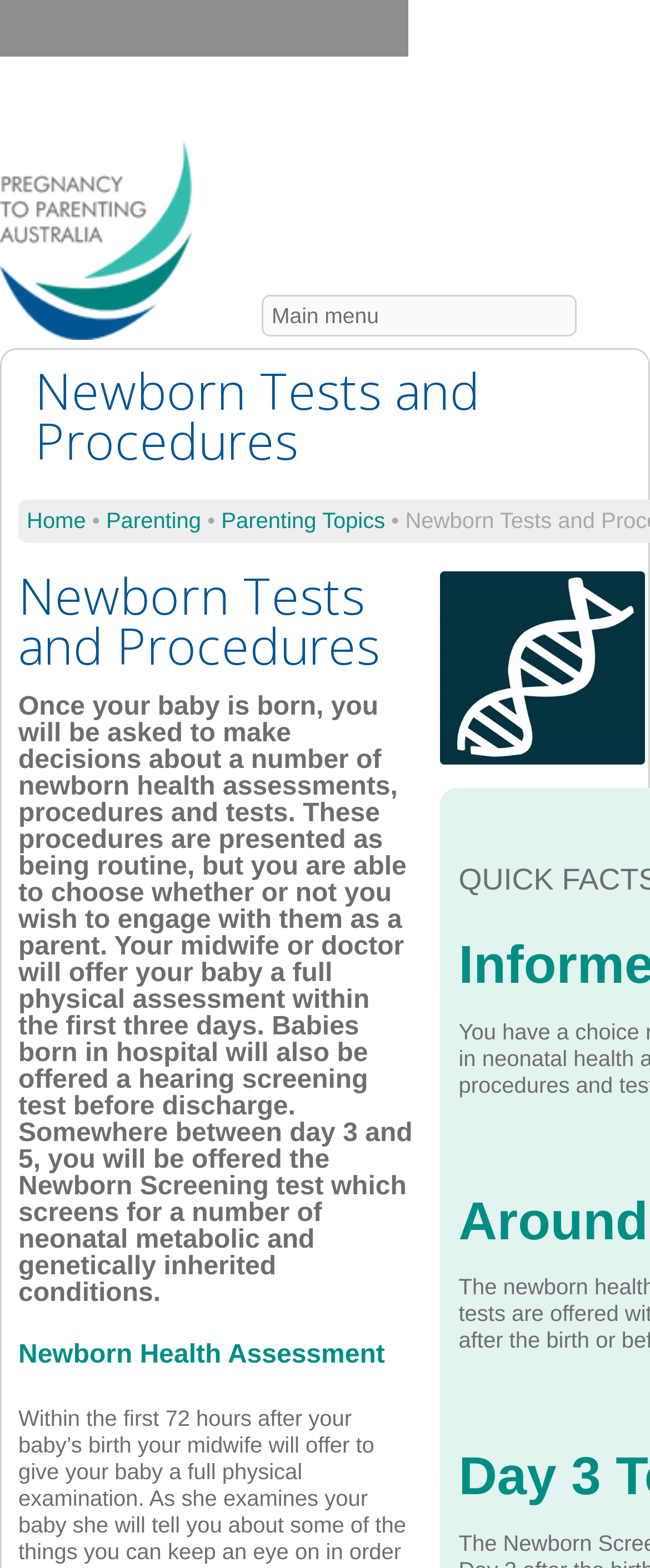Identify the bounding box coordinates for the element you need to click to achieve the following task: "Go to 'Home'". The coordinates must be four float values ranging from 0 to 1, formatted as [left, top, right, bottom].

[0.0, 0.2, 0.295, 0.216]